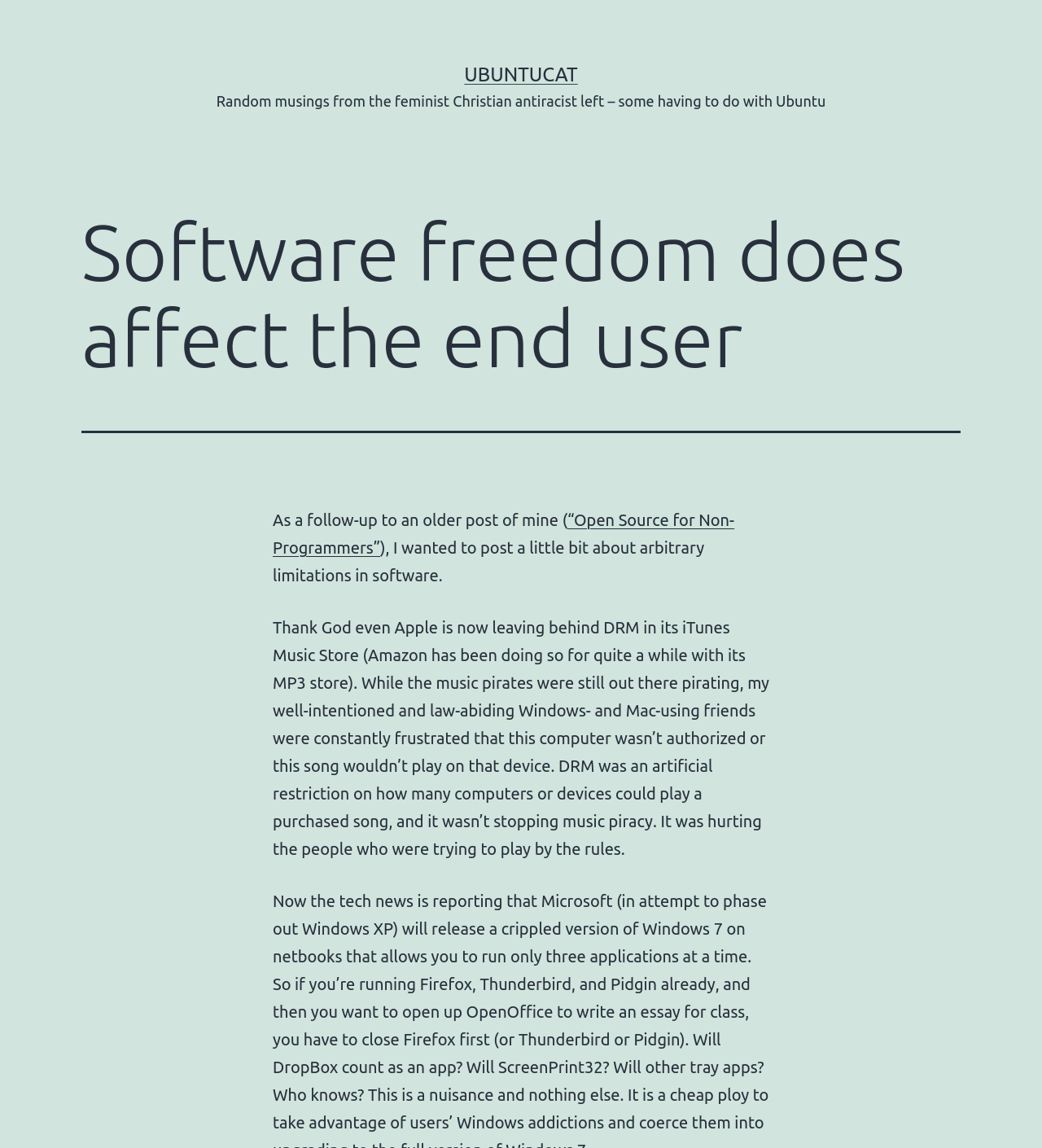Answer the question below in one word or phrase:
What is the author's opinion on DRM?

Against